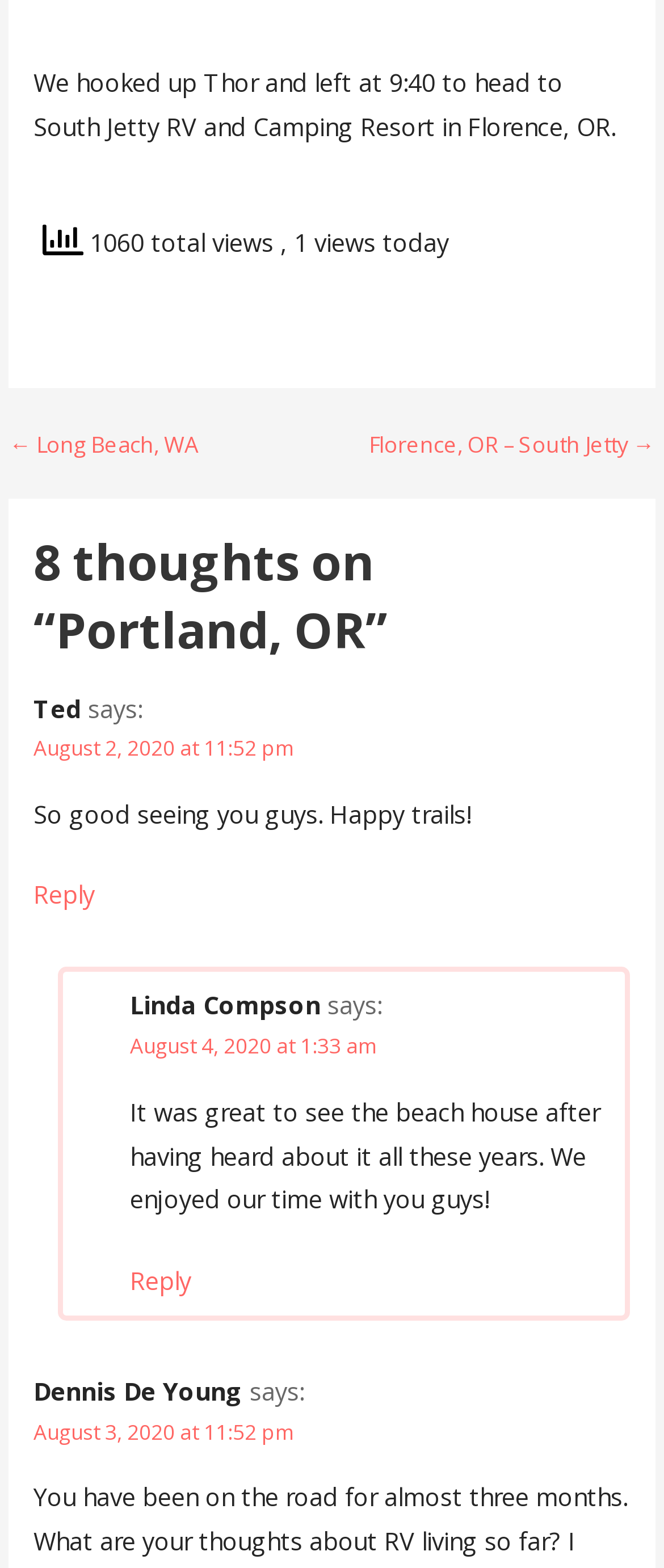What is the name of the next post navigation link?
Examine the screenshot and reply with a single word or phrase.

Florence, OR – South Jetty